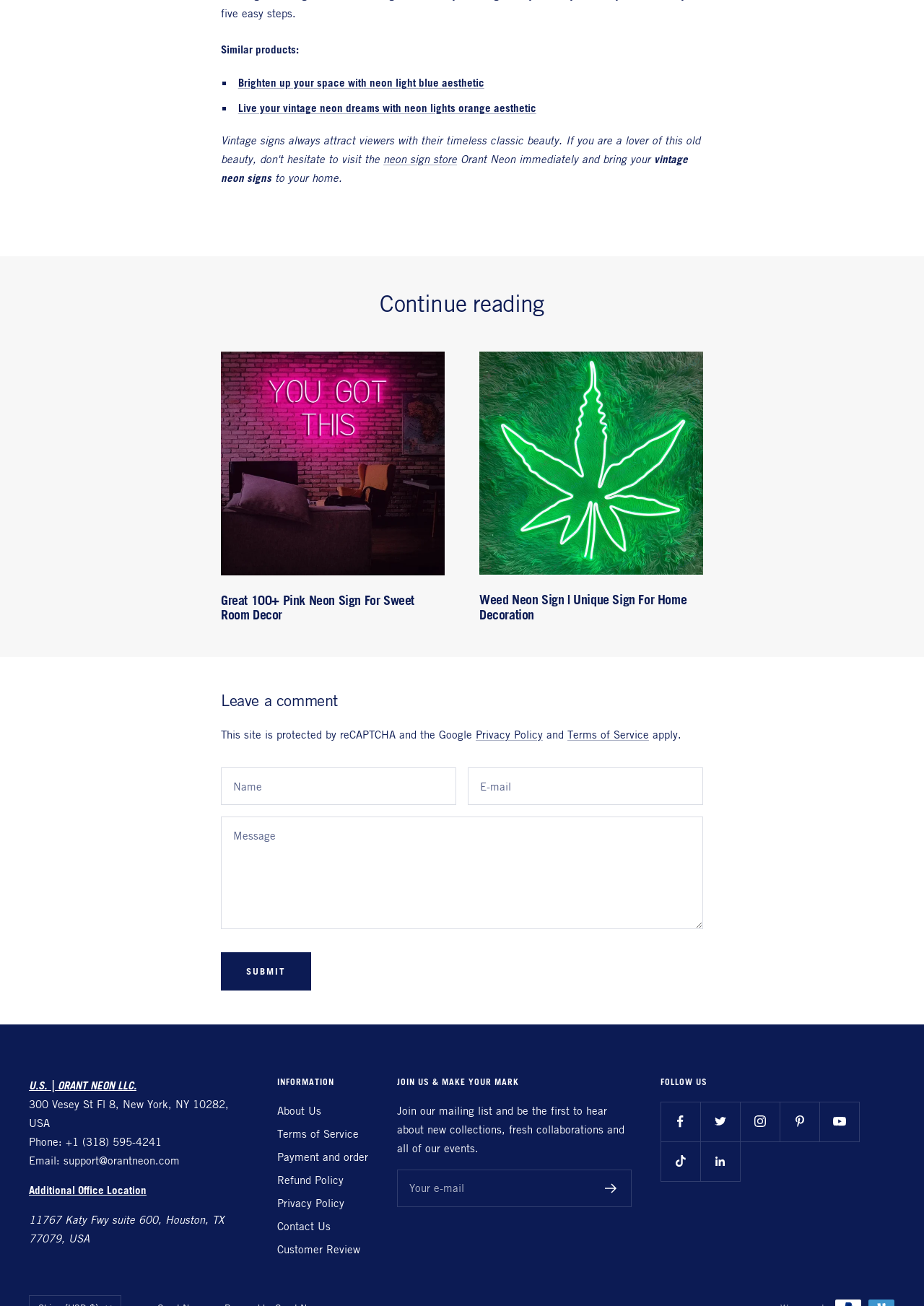What is the phone number mentioned on the page? Analyze the screenshot and reply with just one word or a short phrase.

+1 (318) 595-4241